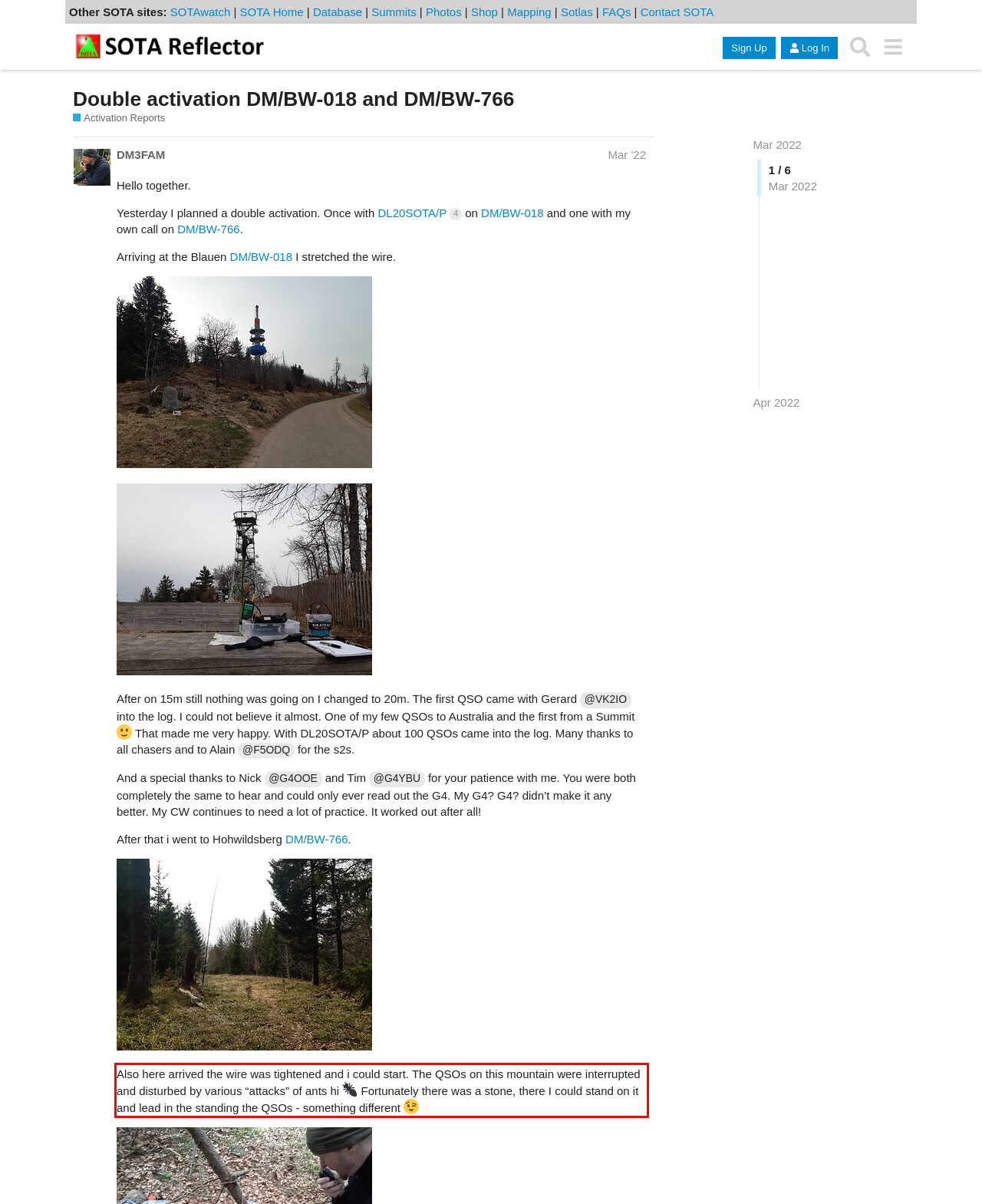The screenshot you have been given contains a UI element surrounded by a red rectangle. Use OCR to read and extract the text inside this red rectangle.

Also here arrived the wire was tightened and i could start. The QSOs on this mountain were interrupted and disturbed by various “attacks” of ants hi Fortunately there was a stone, there I could stand on it and lead in the standing the QSOs - something different